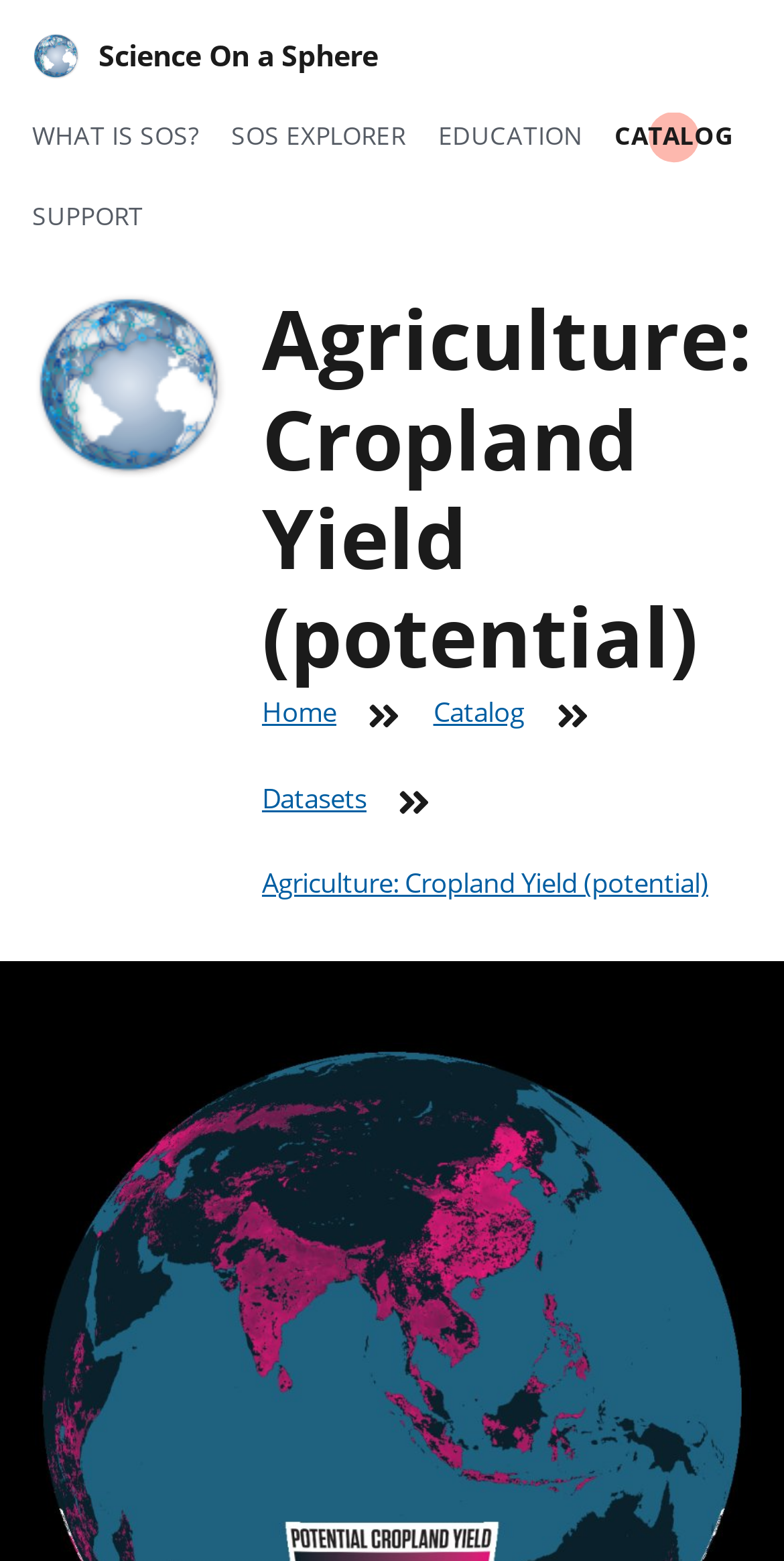What type of data is presented on this webpage?
Using the visual information, respond with a single word or phrase.

Scientific data